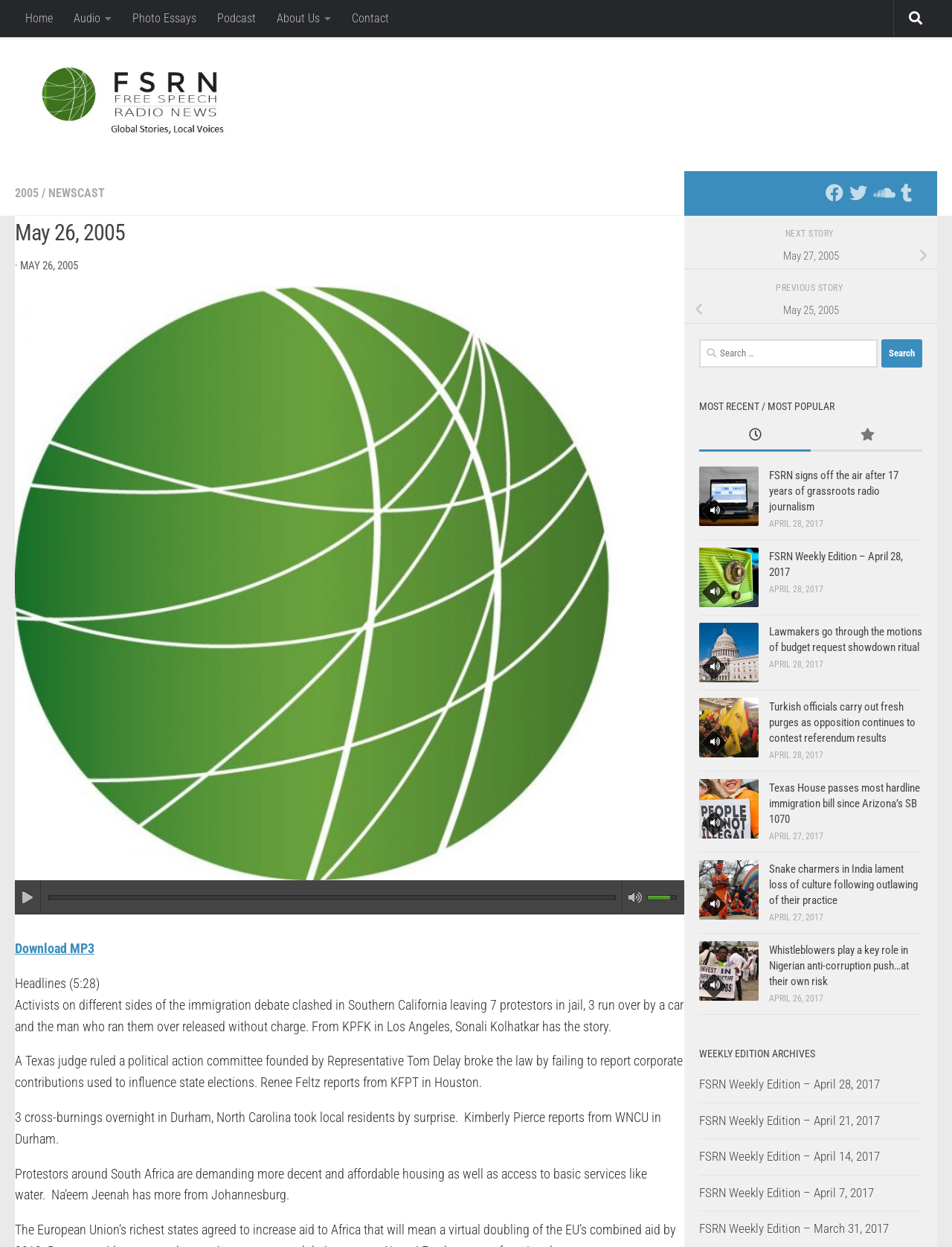Determine the bounding box for the UI element described here: "Skip to content".

[0.003, 0.002, 0.116, 0.031]